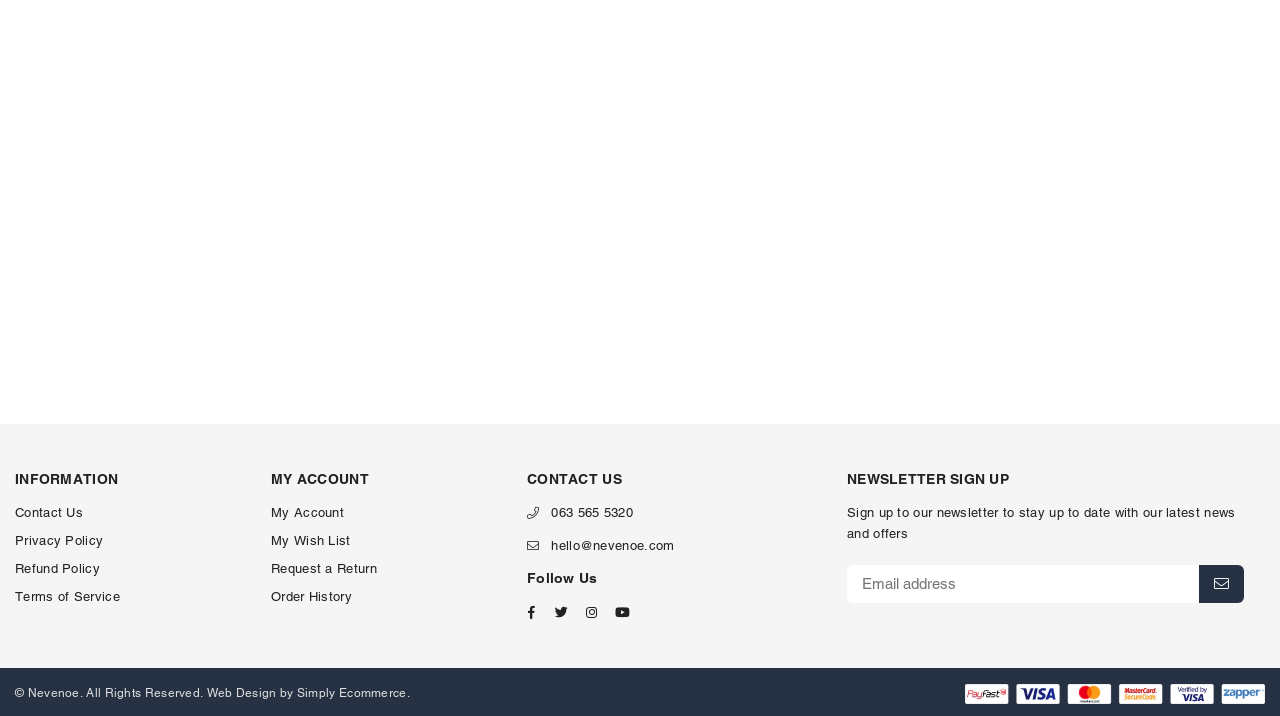What is the copyright information?
Kindly offer a comprehensive and detailed response to the question.

The copyright information is located at the bottom of the webpage, and it states 'Nevenoe. All Rights Reserved.', indicating that the content of the webpage is owned by Nevenoe.